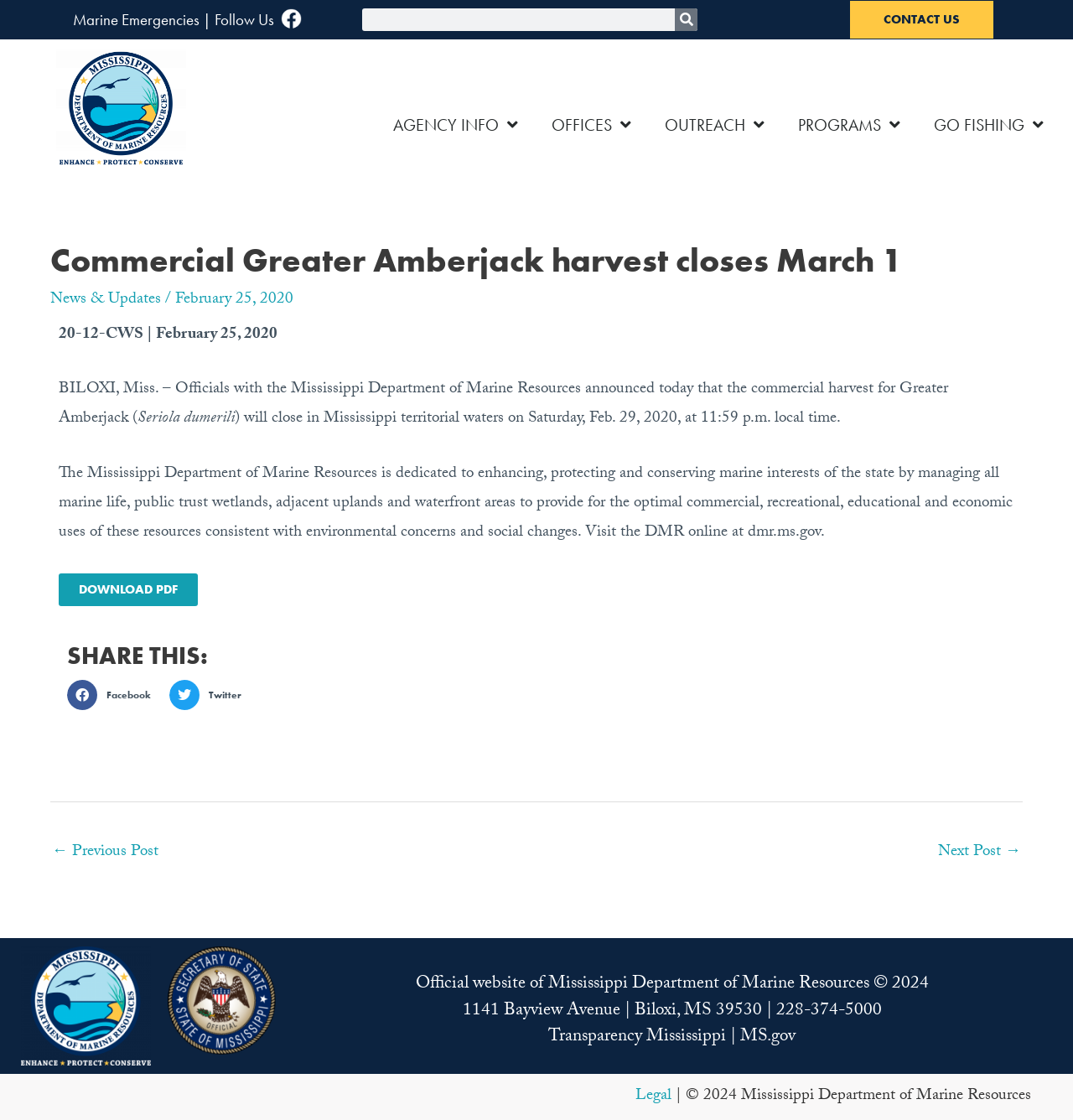Can you provide the bounding box coordinates for the element that should be clicked to implement the instruction: "Contact Us"?

[0.792, 0.0, 0.927, 0.035]